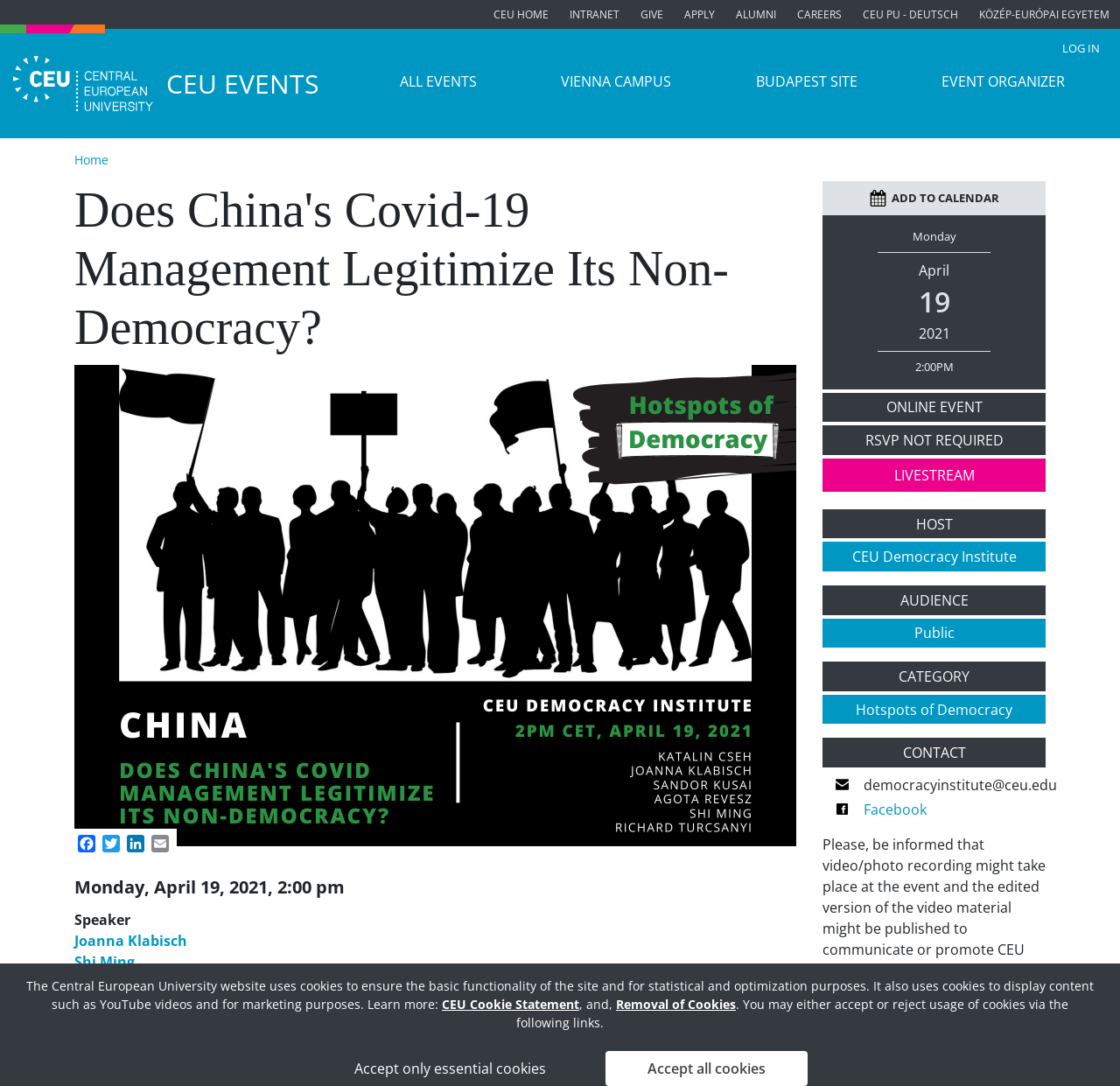Identify the bounding box coordinates necessary to click and complete the given instruction: "Click ALL EVENTS".

[0.32, 0.059, 0.463, 0.091]